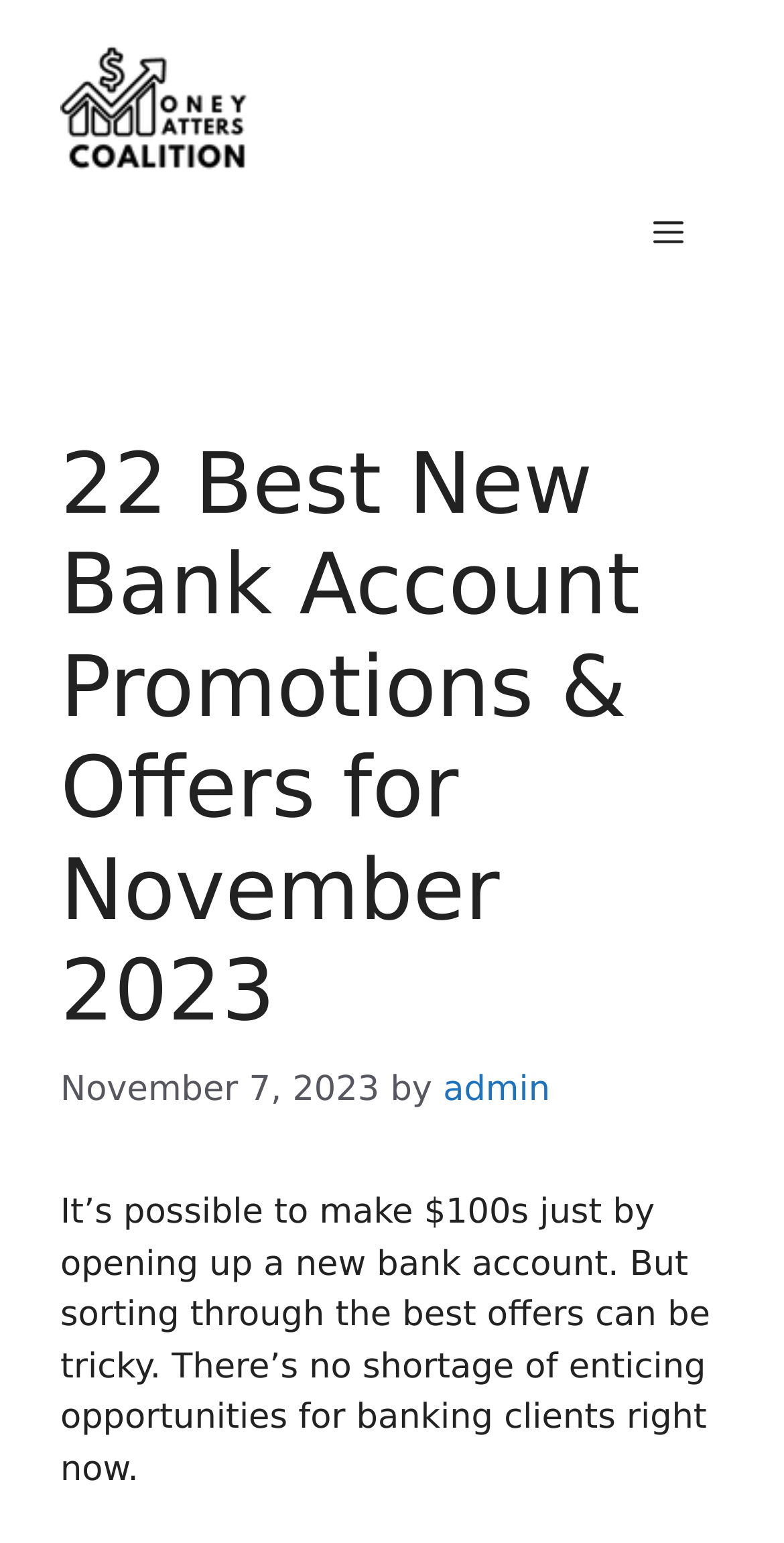What is the benefit of opening a new bank account?
Give a thorough and detailed response to the question.

According to the webpage, opening a new bank account can result in making hundreds of dollars, implying that there are financial benefits to doing so.